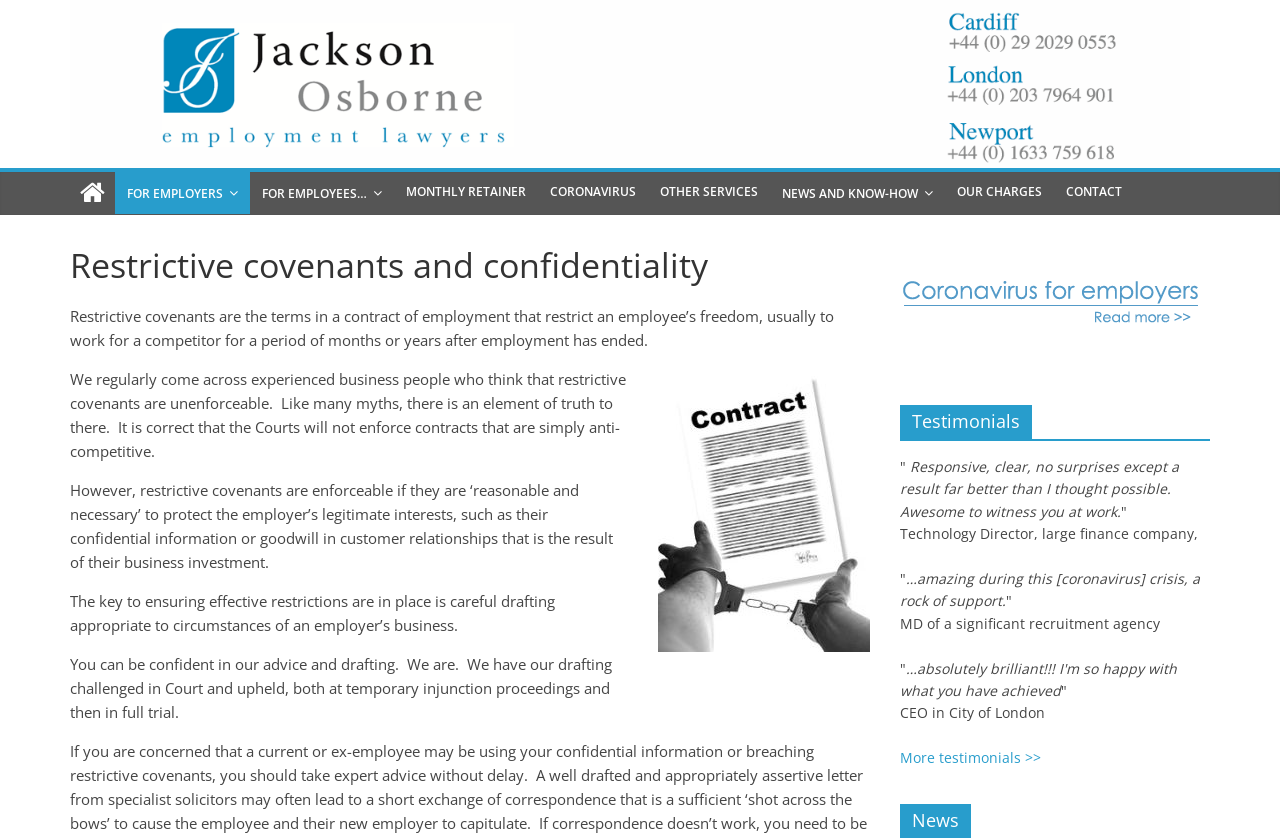What is the purpose of restrictive covenants?
Using the visual information, answer the question in a single word or phrase.

To protect employer's interests